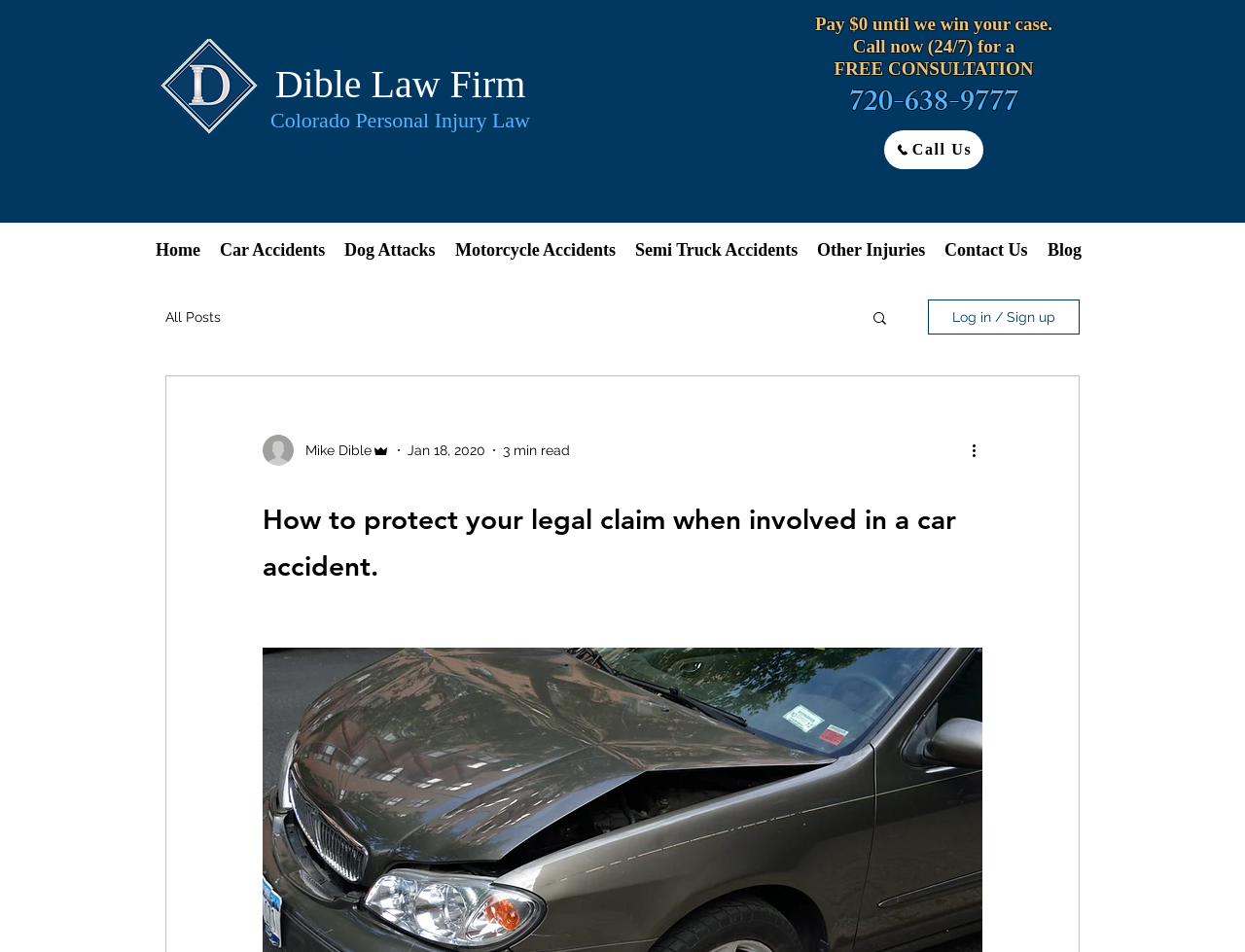Identify the bounding box coordinates necessary to click and complete the given instruction: "Navigate to Car Accidents page".

[0.169, 0.234, 0.269, 0.292]